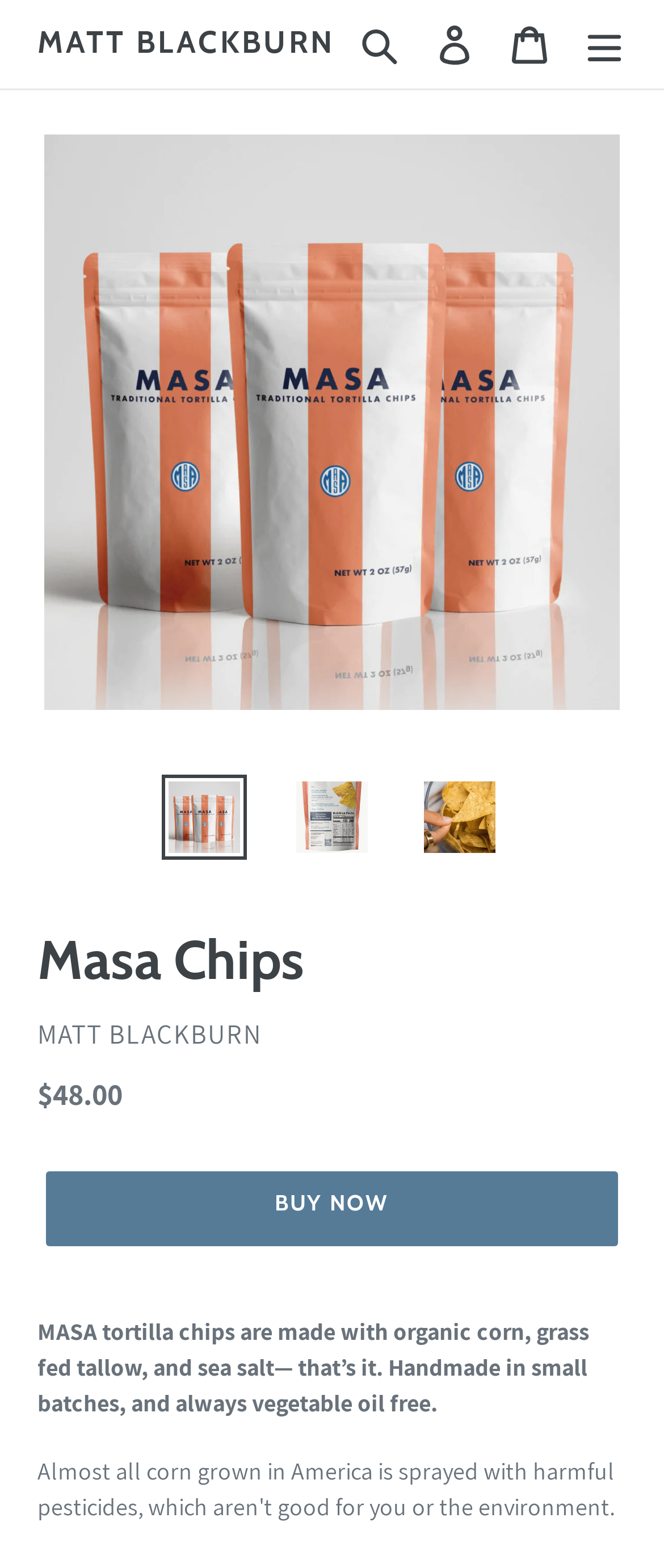Based on the visual content of the image, answer the question thoroughly: Is there a search function on the webpage?

I determined this by looking at the button 'Search' with the hasPopup property, which suggests that there is a search function on the webpage.